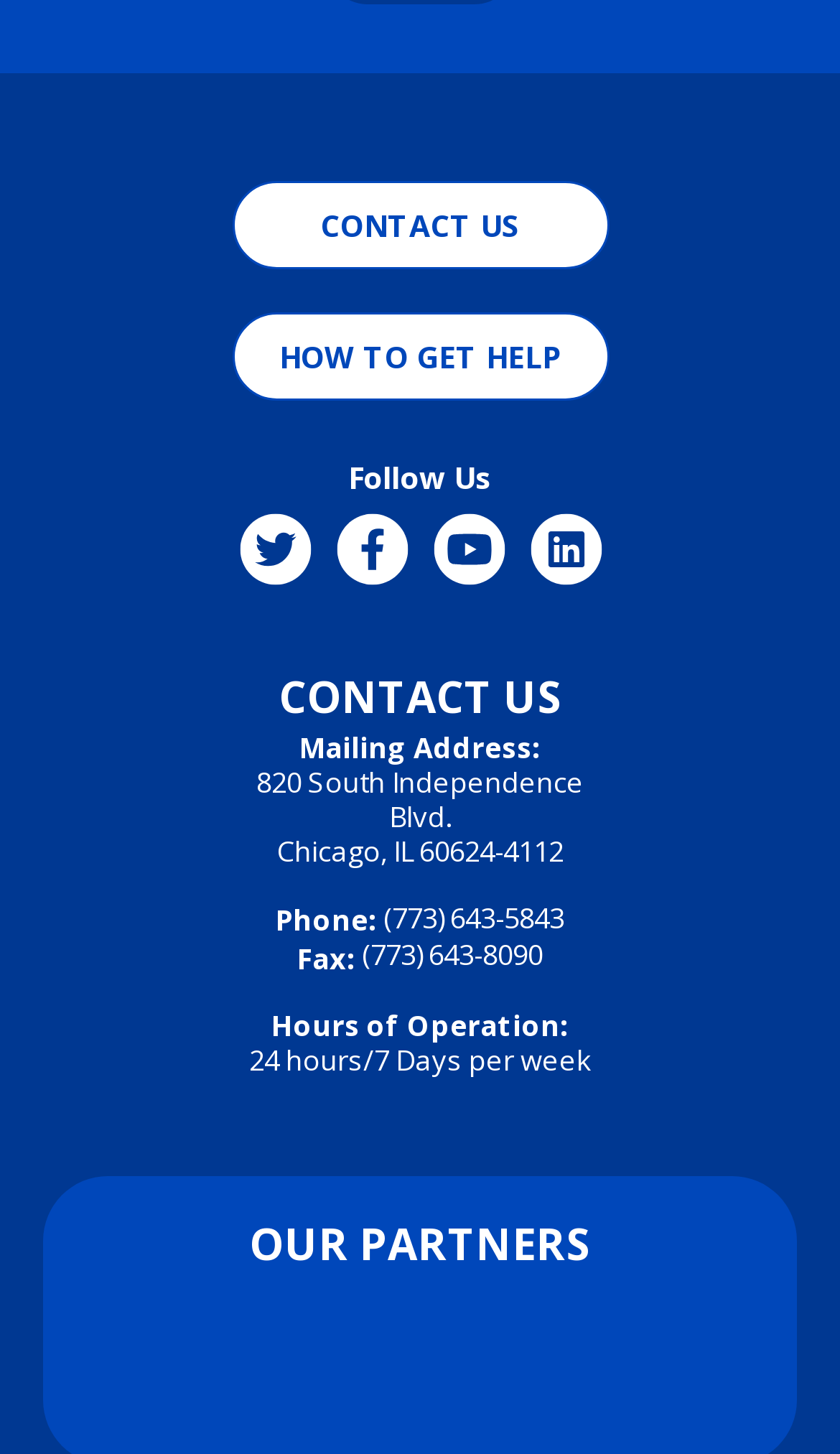Based on the element description alt="Visit Southwood Interventions", identify the bounding box of the UI element in the given webpage screenshot. The coordinates should be in the format (top-left x, top-left y, bottom-right x, bottom-right y) and must be between 0 and 1.

[0.167, 0.931, 0.5, 0.933]